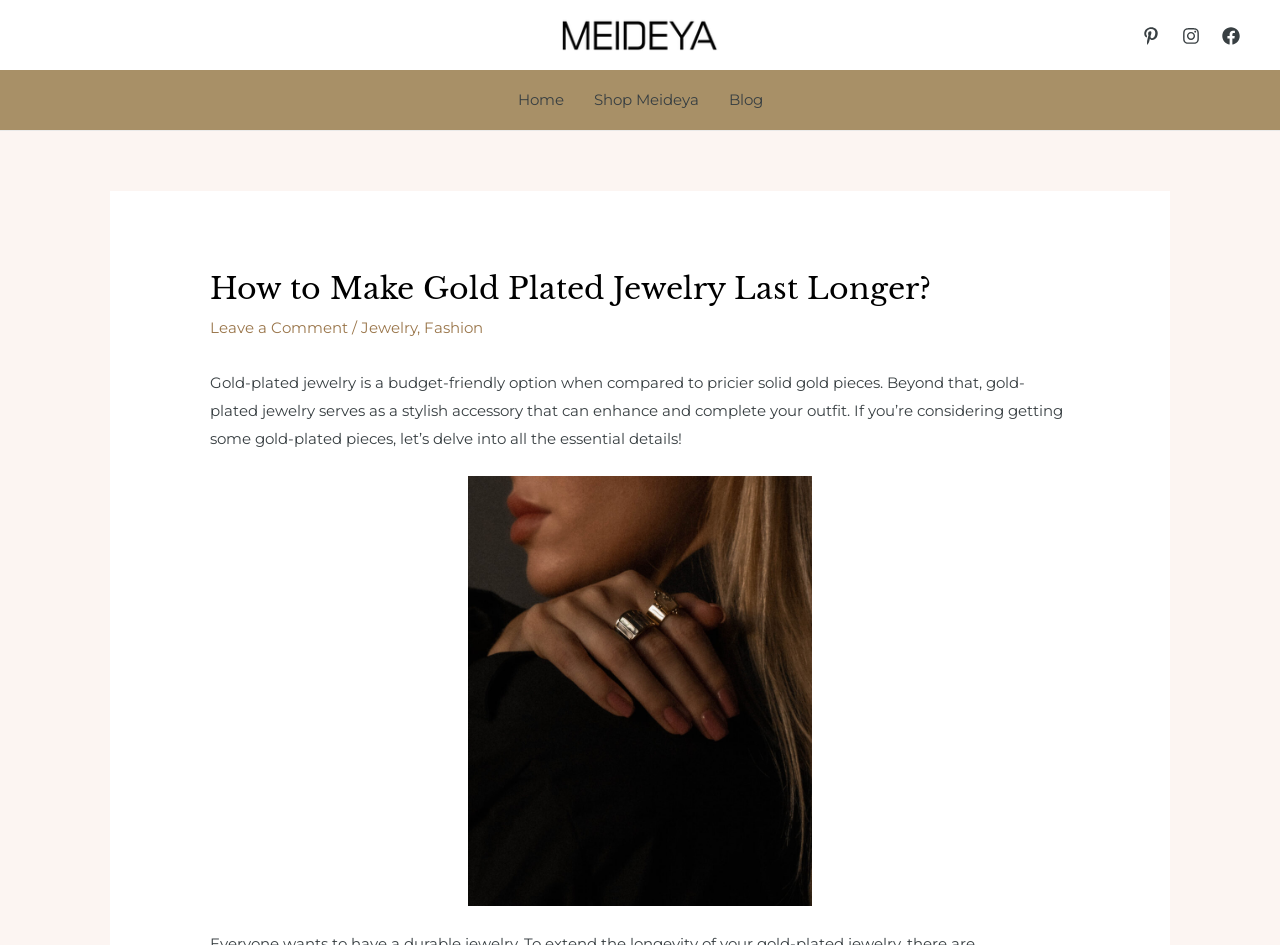What is the topic of the blog post?
Answer the question with a detailed and thorough explanation.

The blog post is about gold-plated jewelry, specifically discussing how to make it last longer, as indicated by the heading and the content of the webpage.